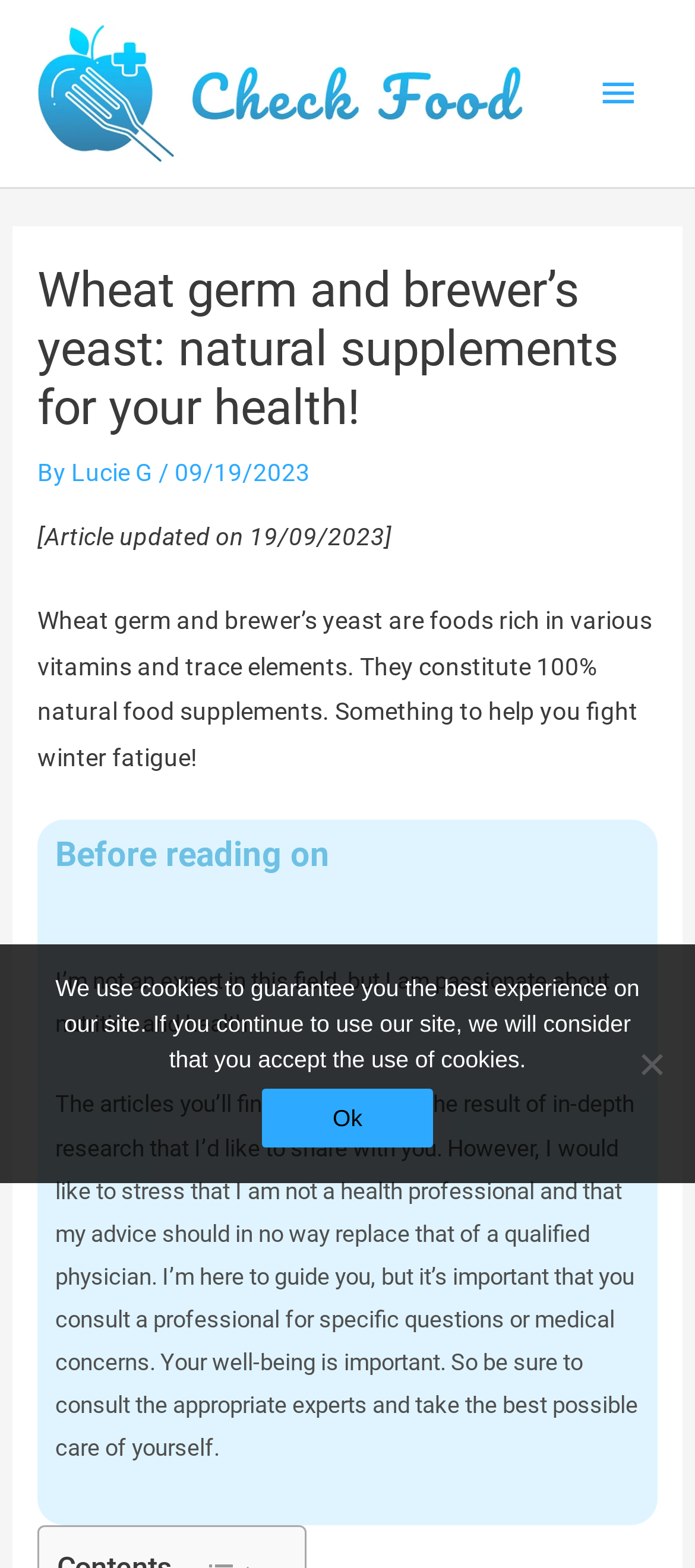What is the topic of the article?
Answer with a single word or phrase by referring to the visual content.

Wheat germ and brewer's yeast